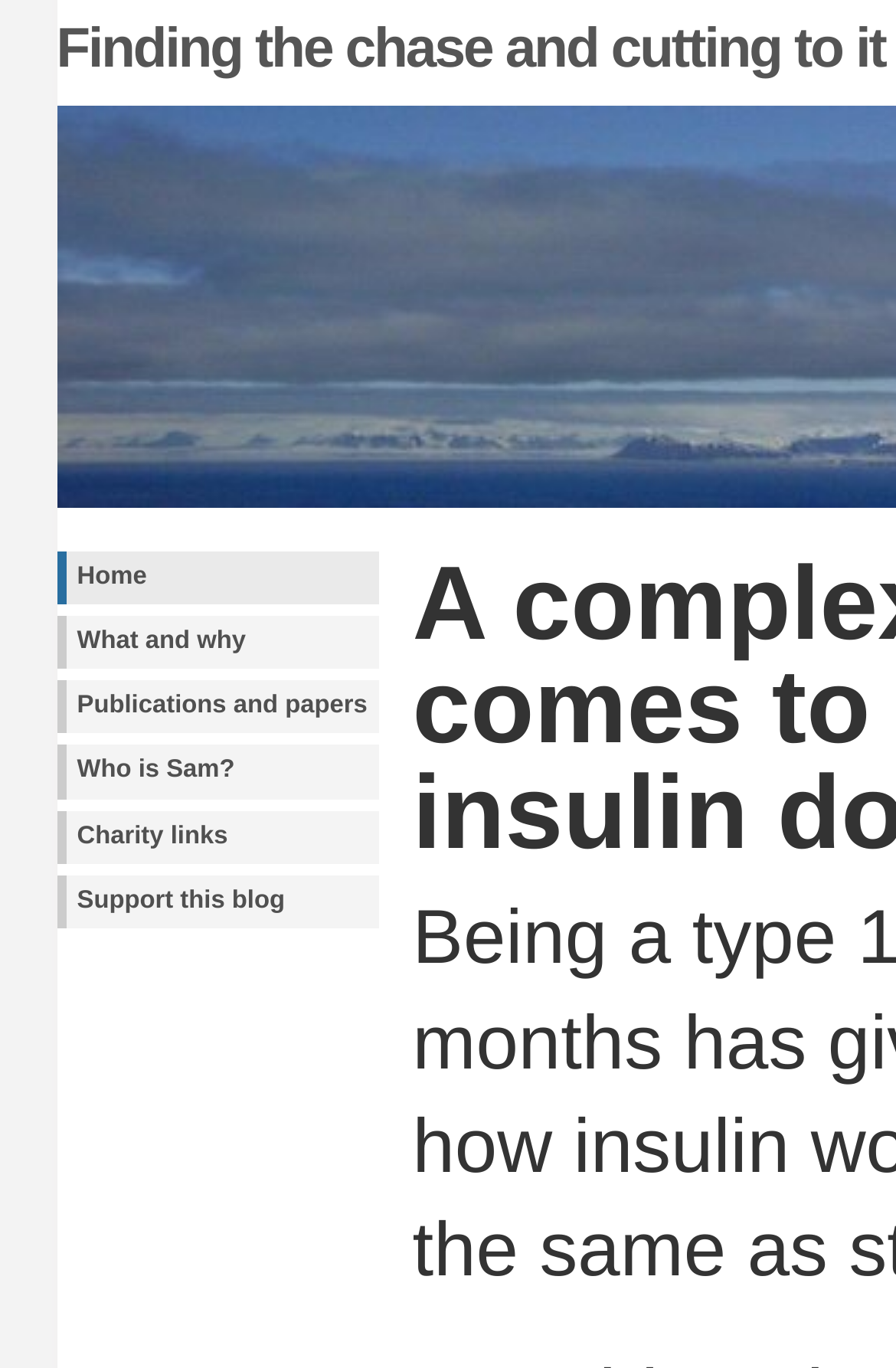Provide a brief response in the form of a single word or phrase:
How many links are in the top navigation bar?

6